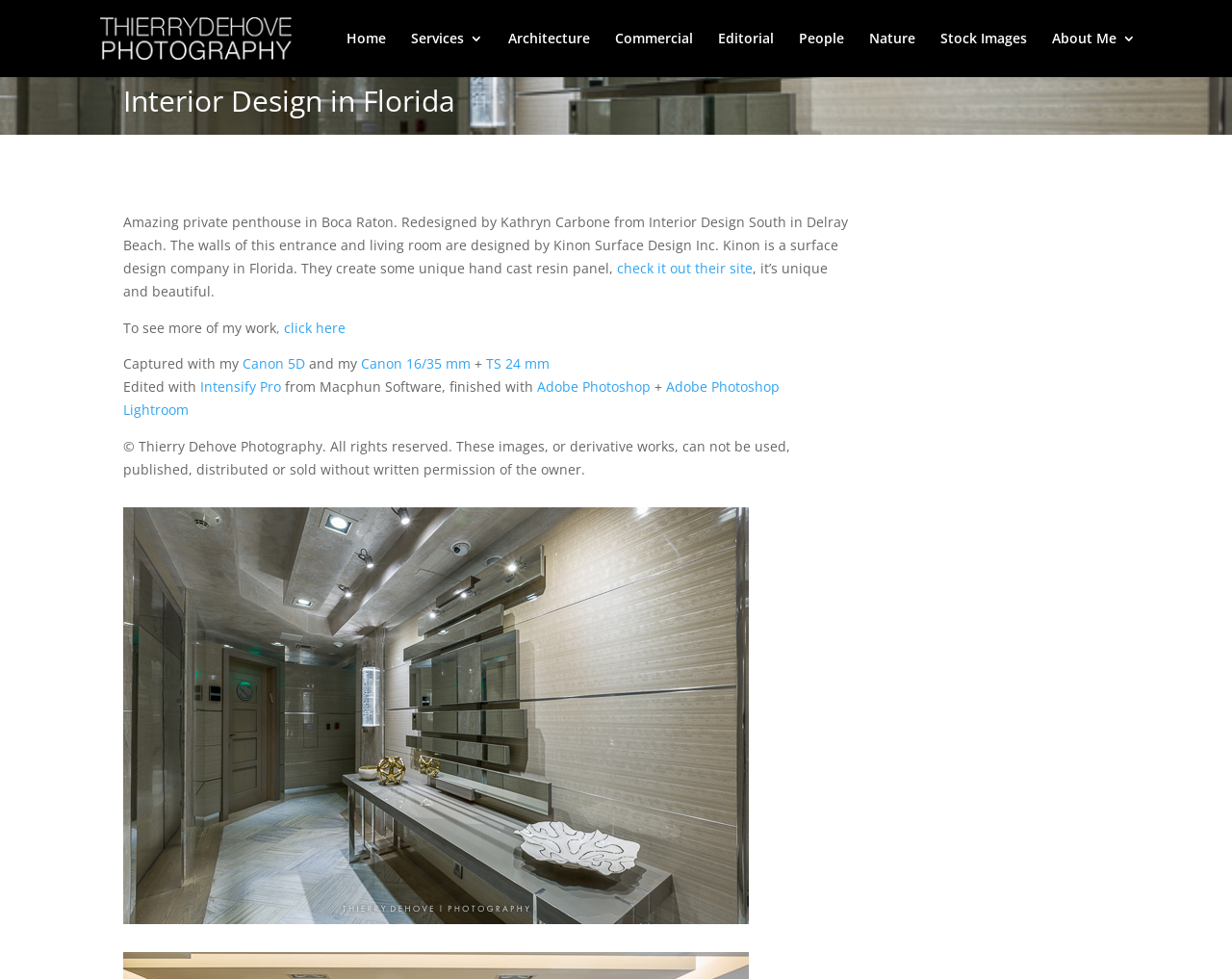What software was used to edit the images?
Answer the question with a single word or phrase, referring to the image.

Adobe Photoshop